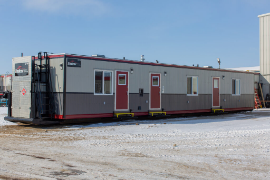Give a one-word or one-phrase response to the question: 
What is the purpose of the modular facility?

Work camps or team accommodations